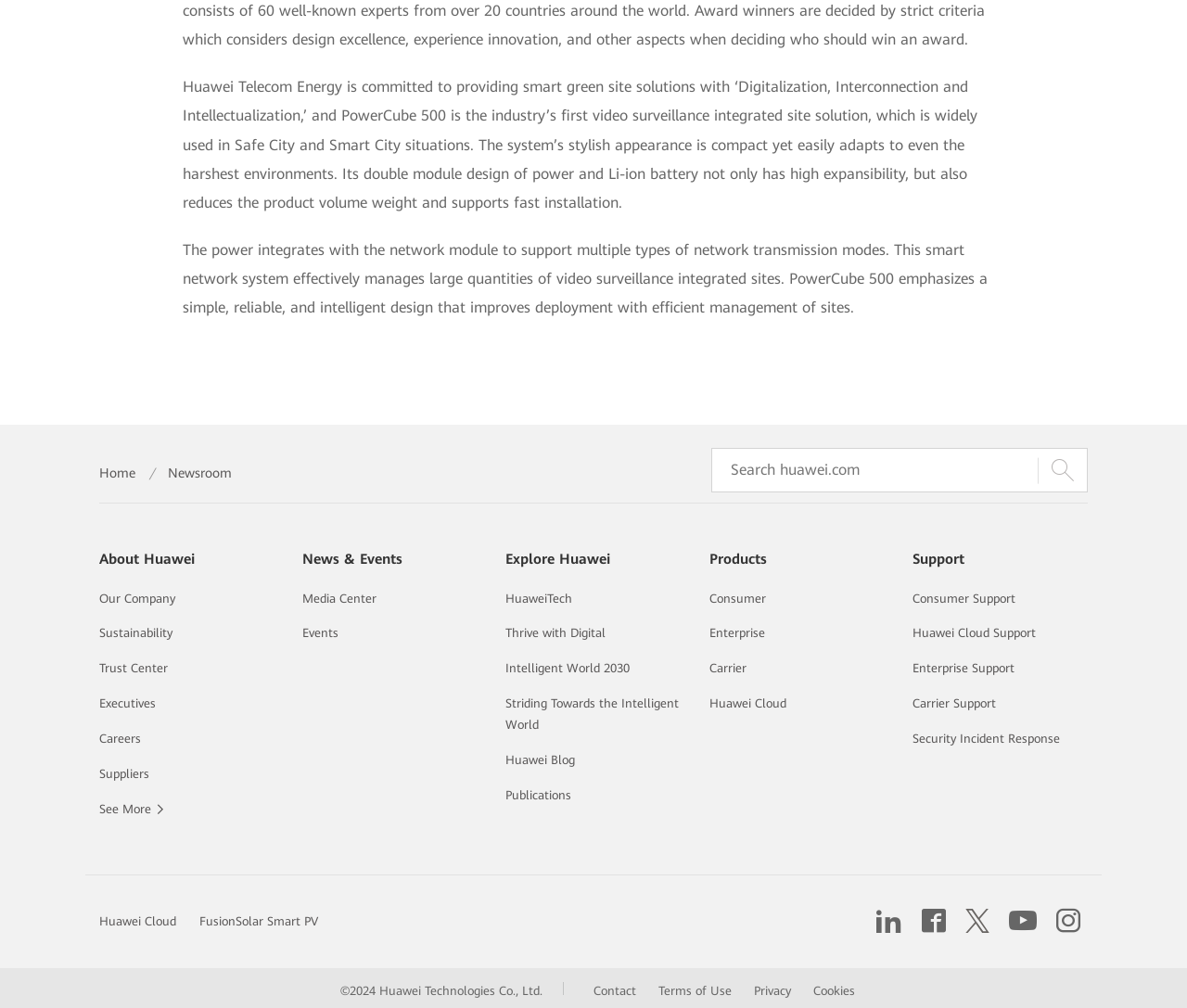Please determine the bounding box coordinates, formatted as (top-left x, top-left y, bottom-right x, bottom-right y), with all values as floating point numbers between 0 and 1. Identify the bounding box of the region described as: Privacy Policy

None